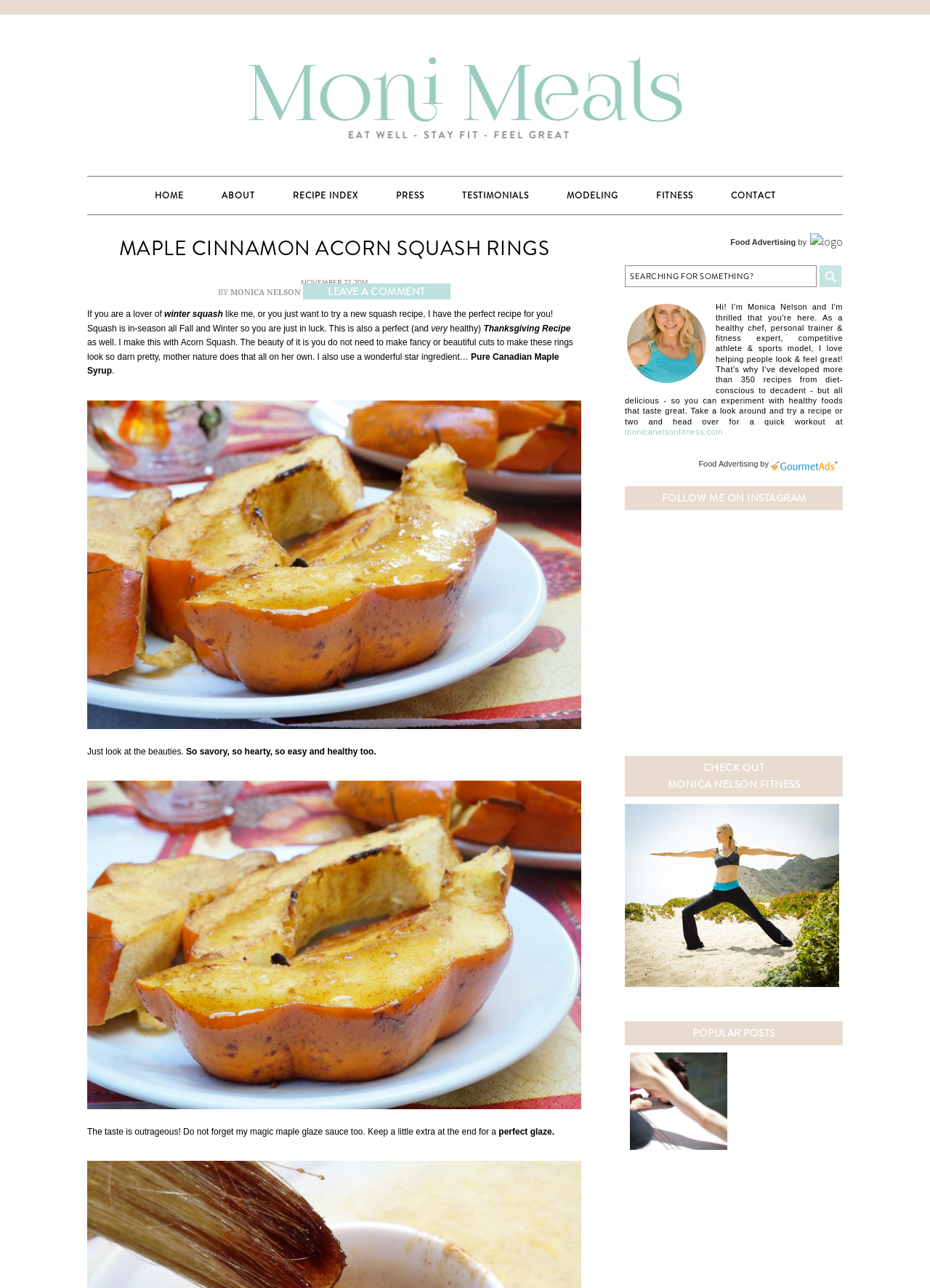Show me the bounding box coordinates of the clickable region to achieve the task as per the instruction: "Click on the 'HOME' link".

[0.146, 0.137, 0.217, 0.166]